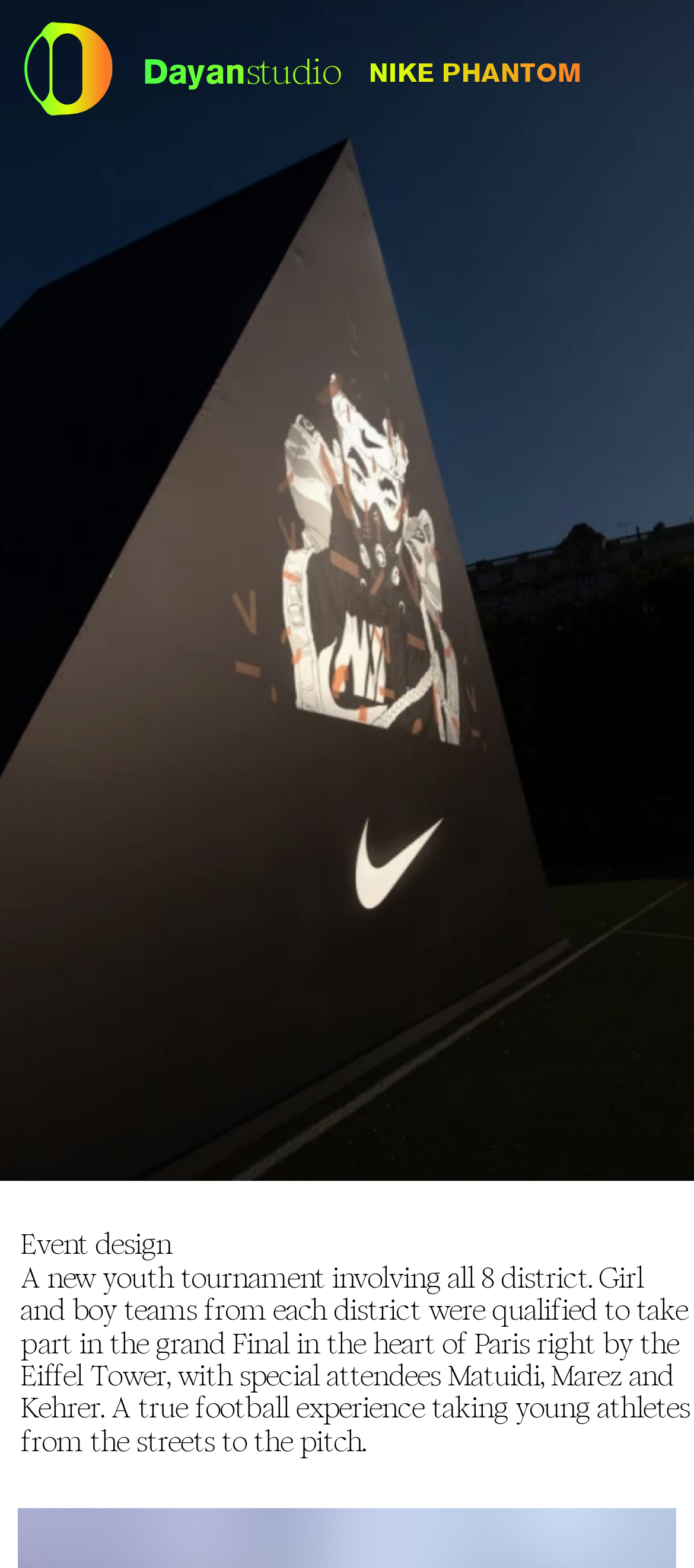Answer the following inquiry with a single word or phrase:
What is the theme of the project described in the text?

Football